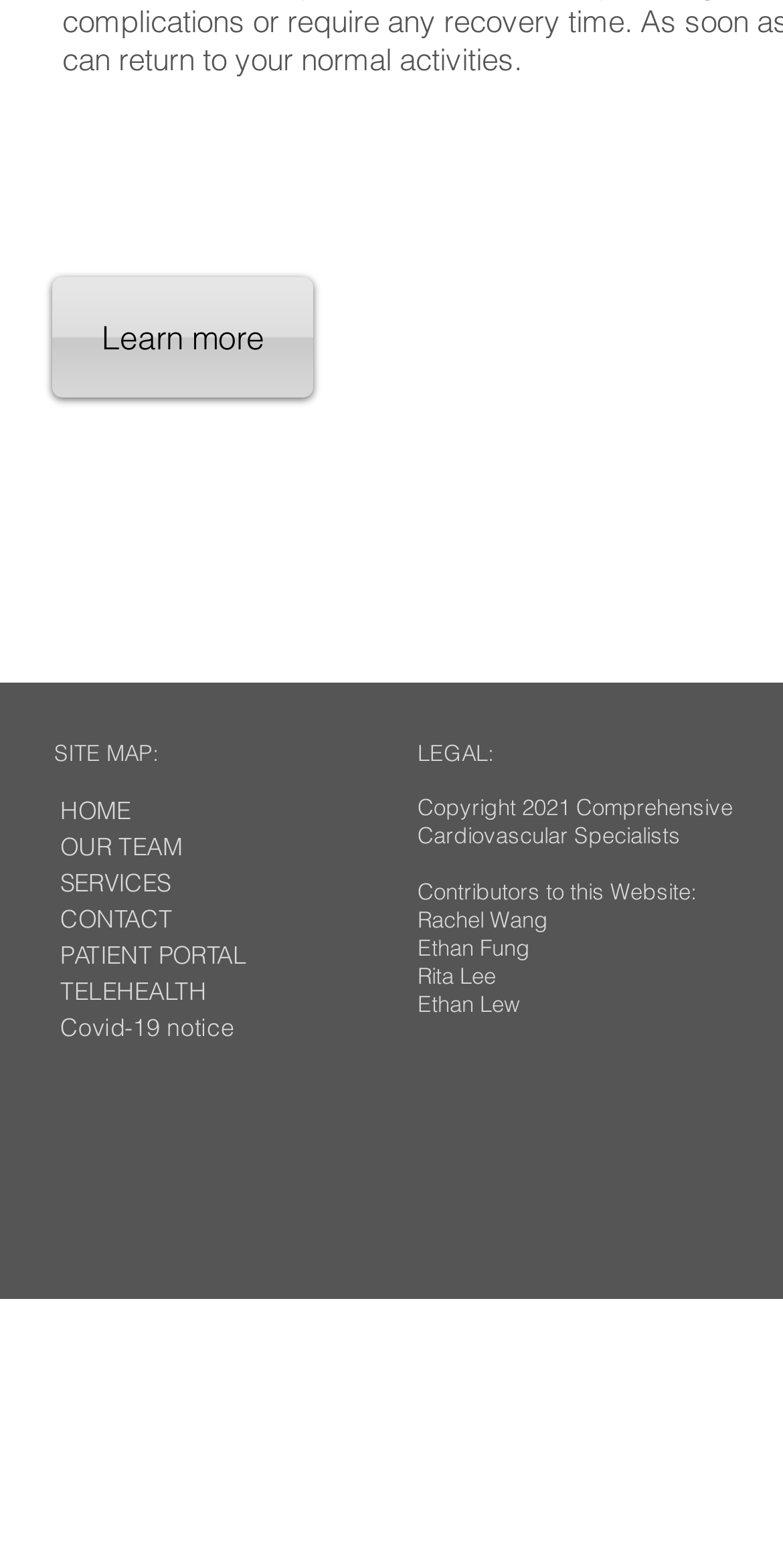Determine the bounding box coordinates of the region to click in order to accomplish the following instruction: "Learn more about the website". Provide the coordinates as four float numbers between 0 and 1, specifically [left, top, right, bottom].

[0.067, 0.177, 0.4, 0.254]